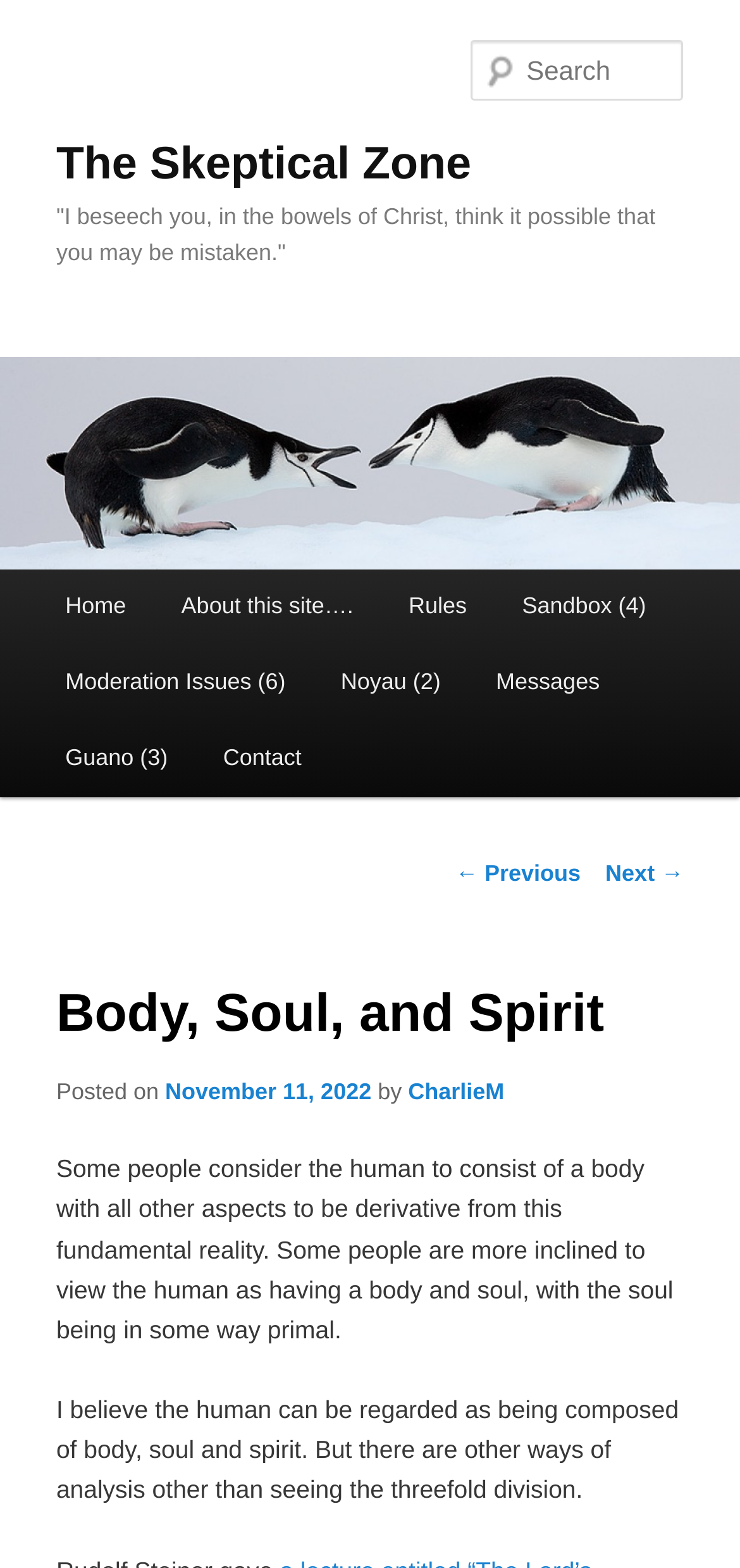Based on the image, give a detailed response to the question: What is the name of the website?

I determined the name of the website by looking at the heading element with the text 'The Skeptical Zone' which appears multiple times on the webpage, indicating that it is the title of the website.